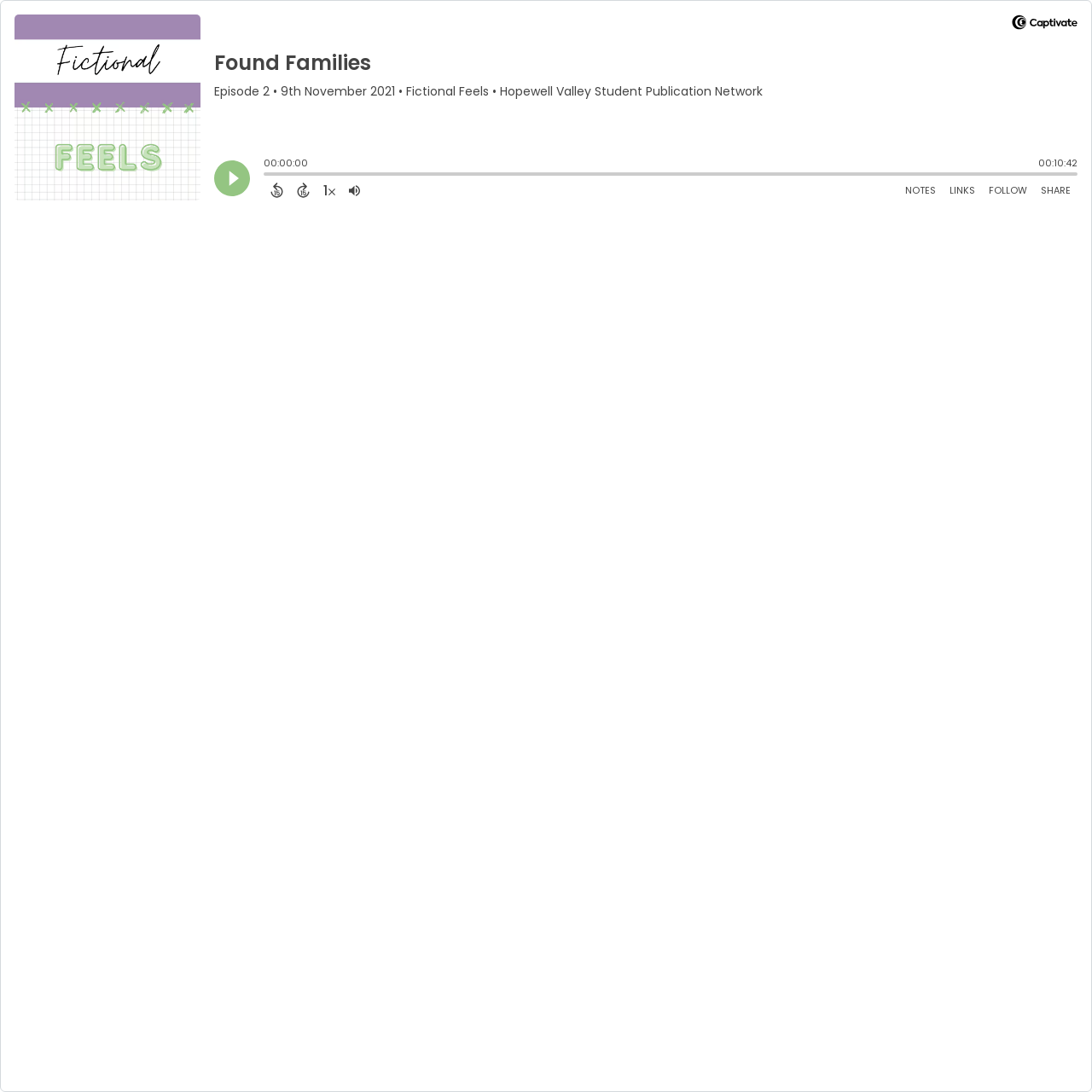Articulate a complete and detailed caption of the webpage elements.

This webpage is about a podcast episode, "Episode 2" of "Fictional Feels", from the "Found Families" podcast. At the top, there is a link and an image, likely a logo or icon. Below that, there is a larger image, which is the artwork for the podcast "Fictional Feels". 

To the right of the artwork, there is a section with text "Found Families" and "Episode 2" followed by the release date "9th November 2021" and a description "• Fictional Feels • Hopewell Valley Student Publication Network". 

Below this section, there is a "Play" button with an image inside. Next to the "Play" button, there is a current timestamp "00:00:00" and an episode length "00:10:42". 

There is a horizontal slider below the timestamp and episode length, which allows users to adjust the playback position. 

To the right of the slider, there are several buttons: "Back 15 Seconds", "Forward 15 Seconds", "Change audio speed to 1.5 times", "Adjust volume", "Open Shownotes", "Open Links", "Follow Podcast", and "Share Episode". Each button has an image or text inside, such as "NOTES" for the "Open Shownotes" button.